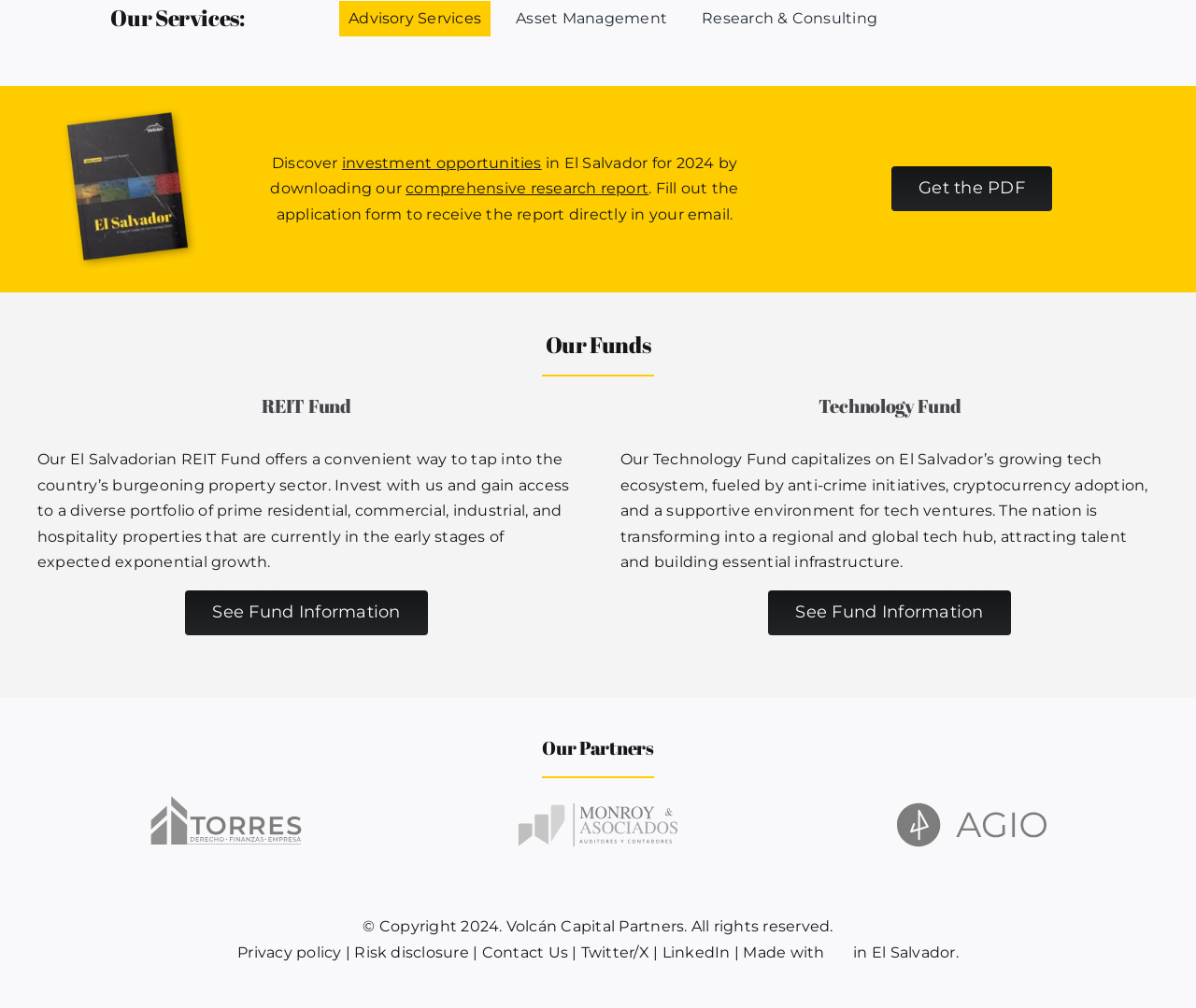Determine the bounding box coordinates of the clickable region to execute the instruction: "Get the PDF". The coordinates should be four float numbers between 0 and 1, denoted as [left, top, right, bottom].

[0.745, 0.165, 0.88, 0.209]